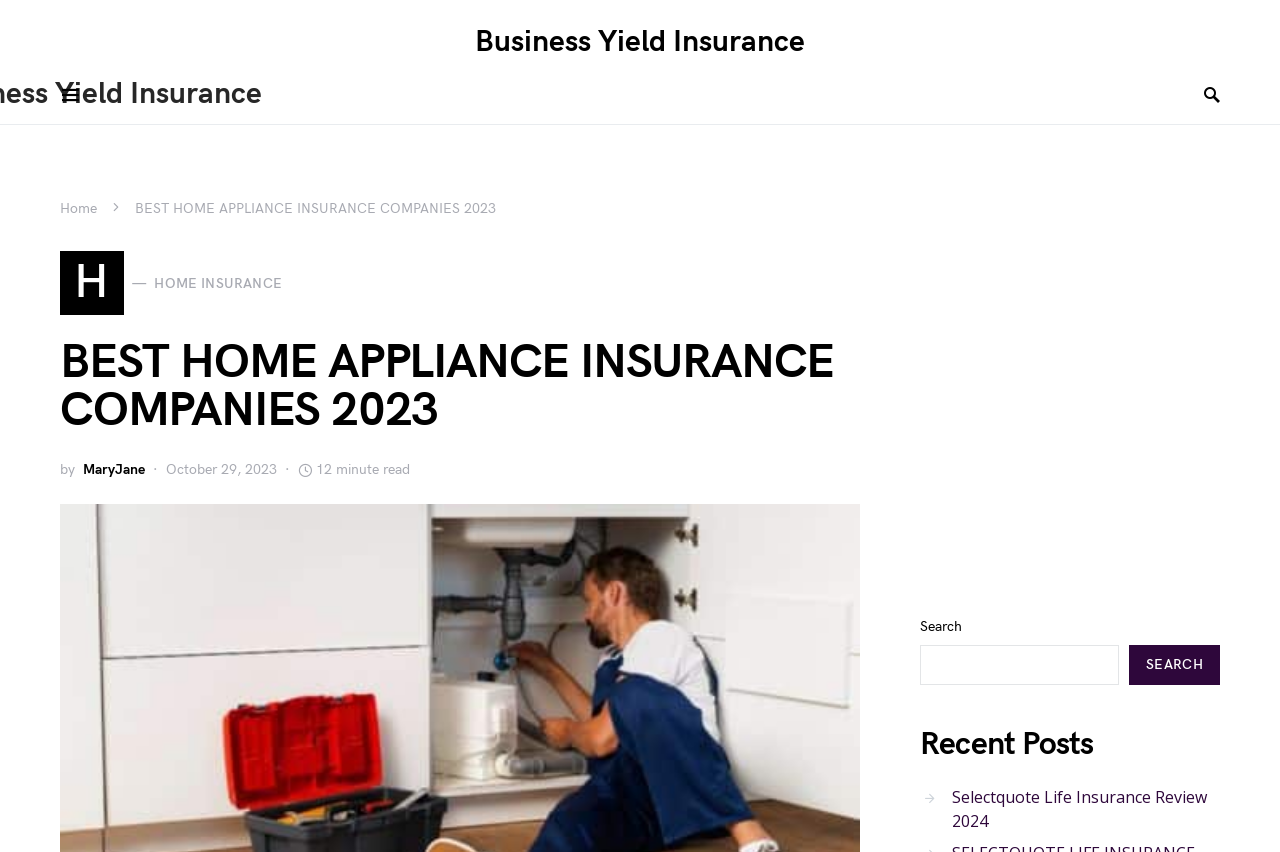Offer a detailed account of what is visible on the webpage.

The webpage is about the best home appliance insurance companies in 2023, with a focus on American Home Shield. At the top left, there is a link to "Business Yield Insurance" and two buttons with icons. Below these elements, there is a navigation menu with links to "Home" and "— H HOME INSURANCE". 

The main title "BEST HOME APPLIANCE INSURANCE COMPANIES 2023" is prominently displayed, followed by the author's name "MaryJane" and the publication date "October 29, 2023". The estimated reading time is 12 minutes. 

The main content of the webpage is a review of American Home Shield, which covers professional-grade appliances and has a high per-item maximum of $3,000 to $6,000 depending on the plan. 

On the right side of the page, there is a search bar with a search button and a "Recent Posts" section. Below the search bar, there is a link to another article titled "Selectquote Life Insurance Review 2024".